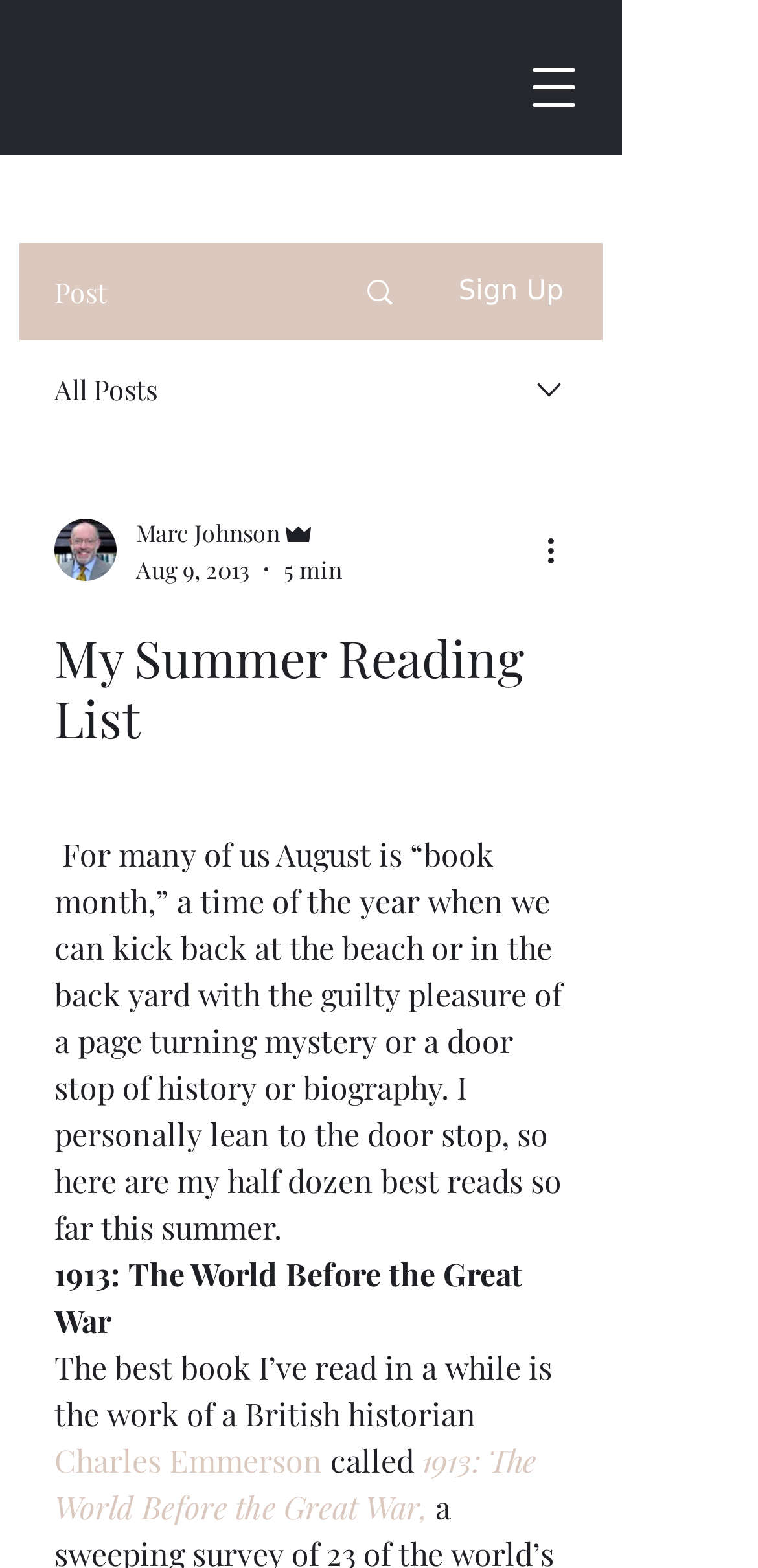Using floating point numbers between 0 and 1, provide the bounding box coordinates in the format (top-left x, top-left y, bottom-right x, bottom-right y). Locate the UI element described here: aria-label="Open navigation menu"

[0.679, 0.031, 0.782, 0.081]